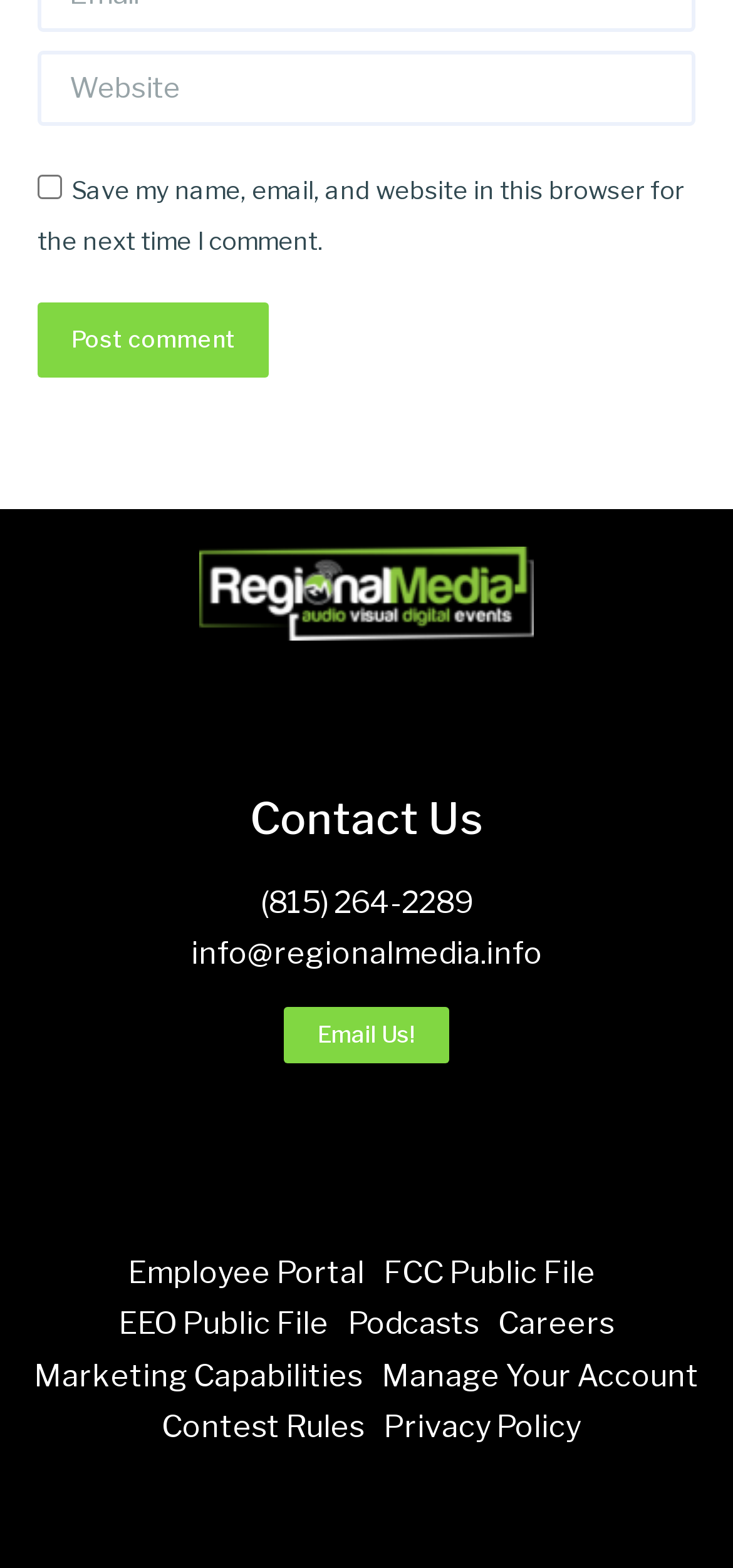Provide a short, one-word or phrase answer to the question below:
What is the text of the checkbox?

Save my name, email, and website in this browser for the next time I comment.